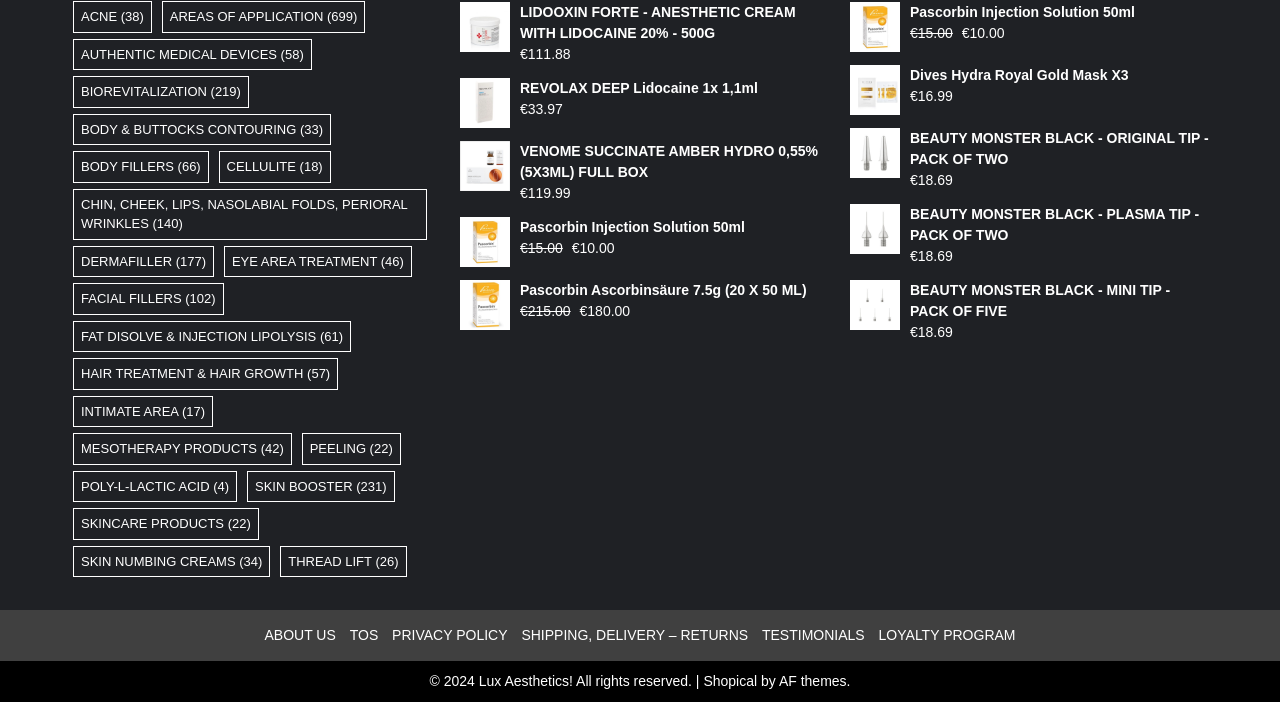Bounding box coordinates are given in the format (top-left x, top-left y, bottom-right x, bottom-right y). All values should be floating point numbers between 0 and 1. Provide the bounding box coordinate for the UI element described as: SHIPPING, DELIVERY – RETURNS

[0.403, 0.883, 0.588, 0.928]